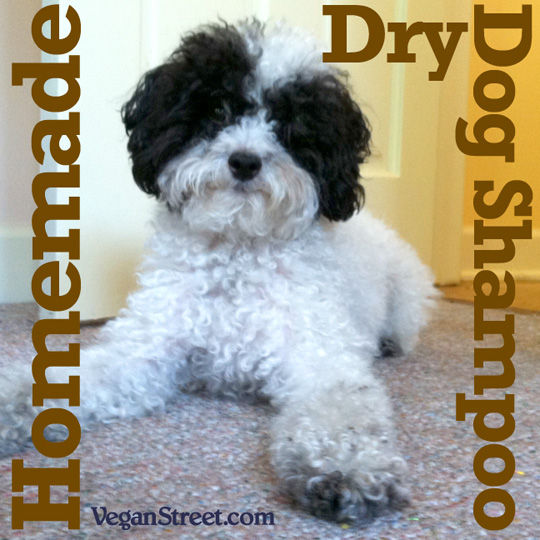Offer a detailed narrative of the image's content.

The image features a fluffy dog sitting on a carpeted floor, exuding cuteness with its curly white and black fur. Surrounding the dog are the bold, playful words "Homemade Dry Dog Shampoo," indicating an eco-friendly and natural approach to dog care. The dog's calm expression suggests contentment, making it an inviting visual for pet owners looking for homemade grooming solutions. This image is part of the promotion for a DIY dry dog shampoo recipe, highlighting the importance of keeping pets fresh and clean between baths. The source of the recipe and further information can be found at VeganStreet.com, emphasizing a commitment to natural pet care.